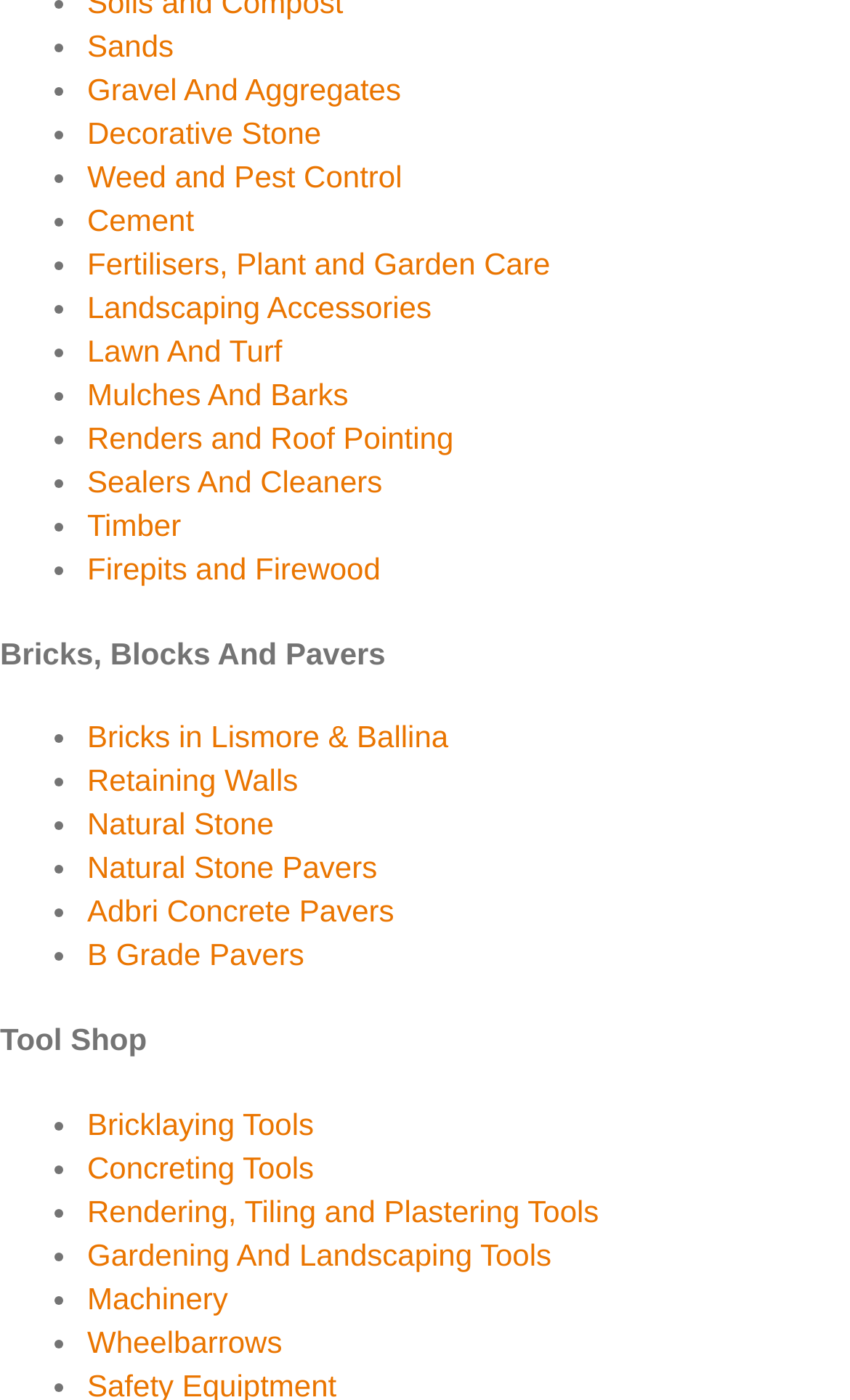What is the last category listed under Tool Shop?
Answer the question using a single word or phrase, according to the image.

Wheelbarrows